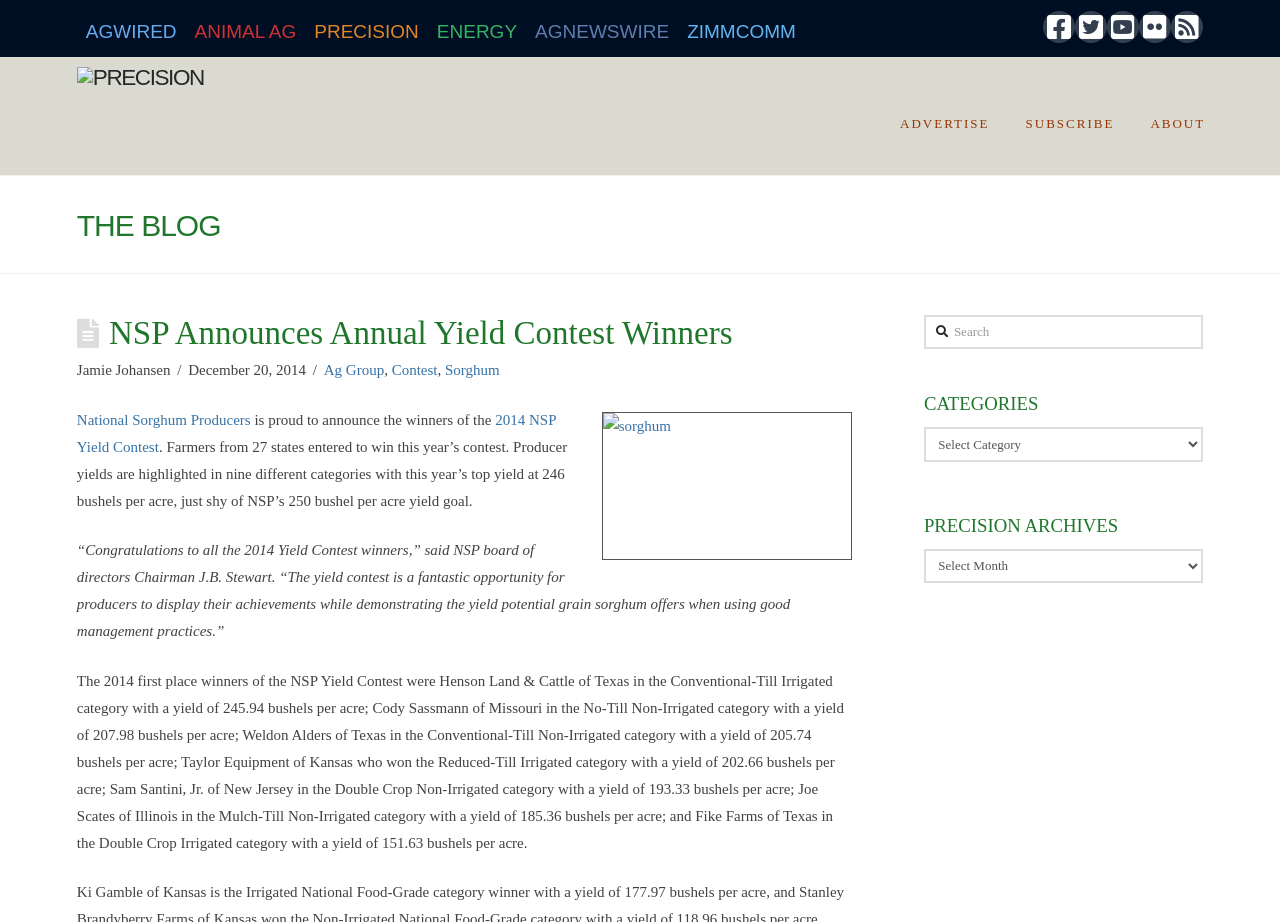Please specify the bounding box coordinates for the clickable region that will help you carry out the instruction: "Visit the AGWIRED website".

[0.06, 0.007, 0.145, 0.055]